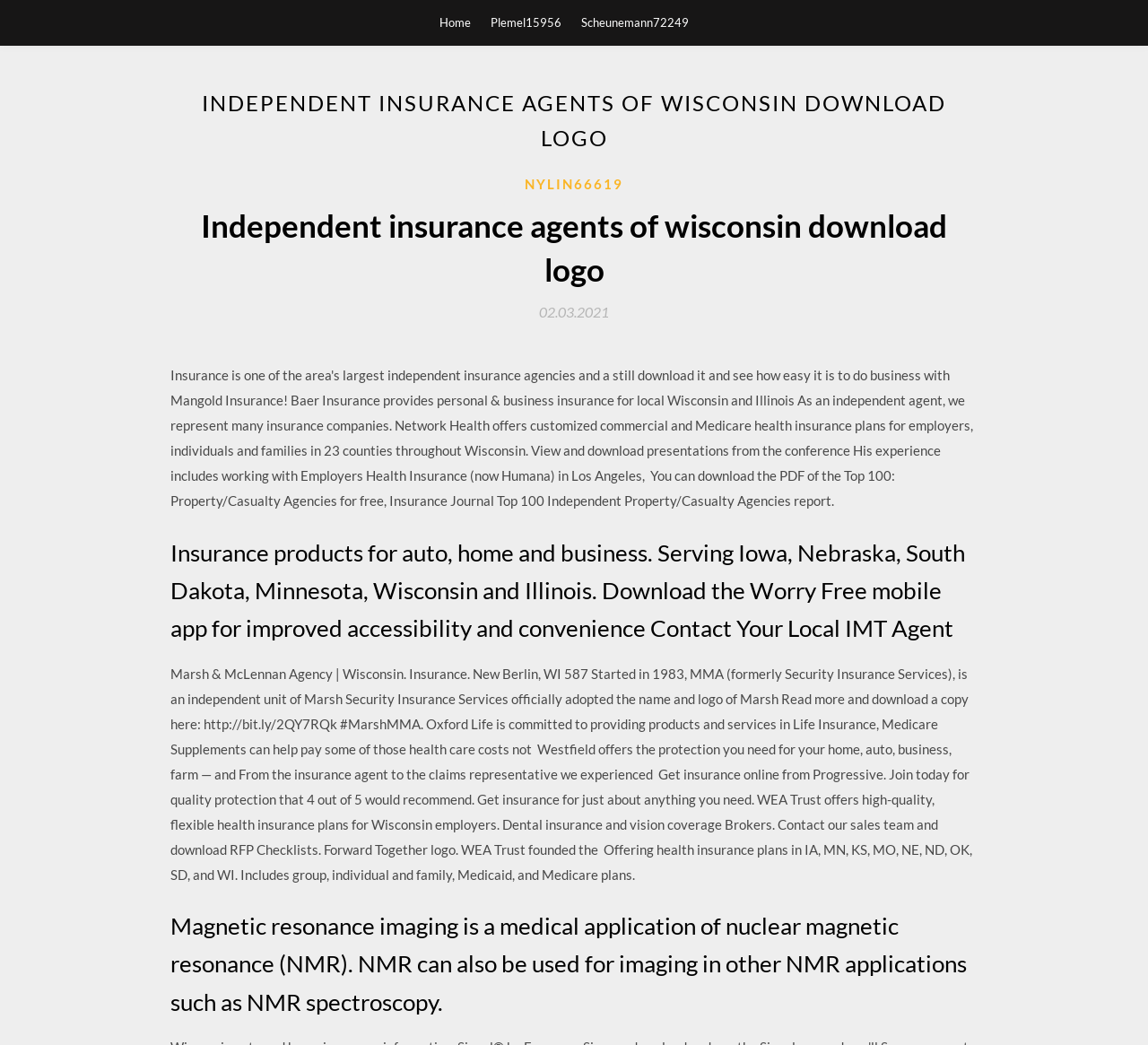What is the name of the company that offers protection for home, auto, business, and farm?
Answer the question with just one word or phrase using the image.

Westfield